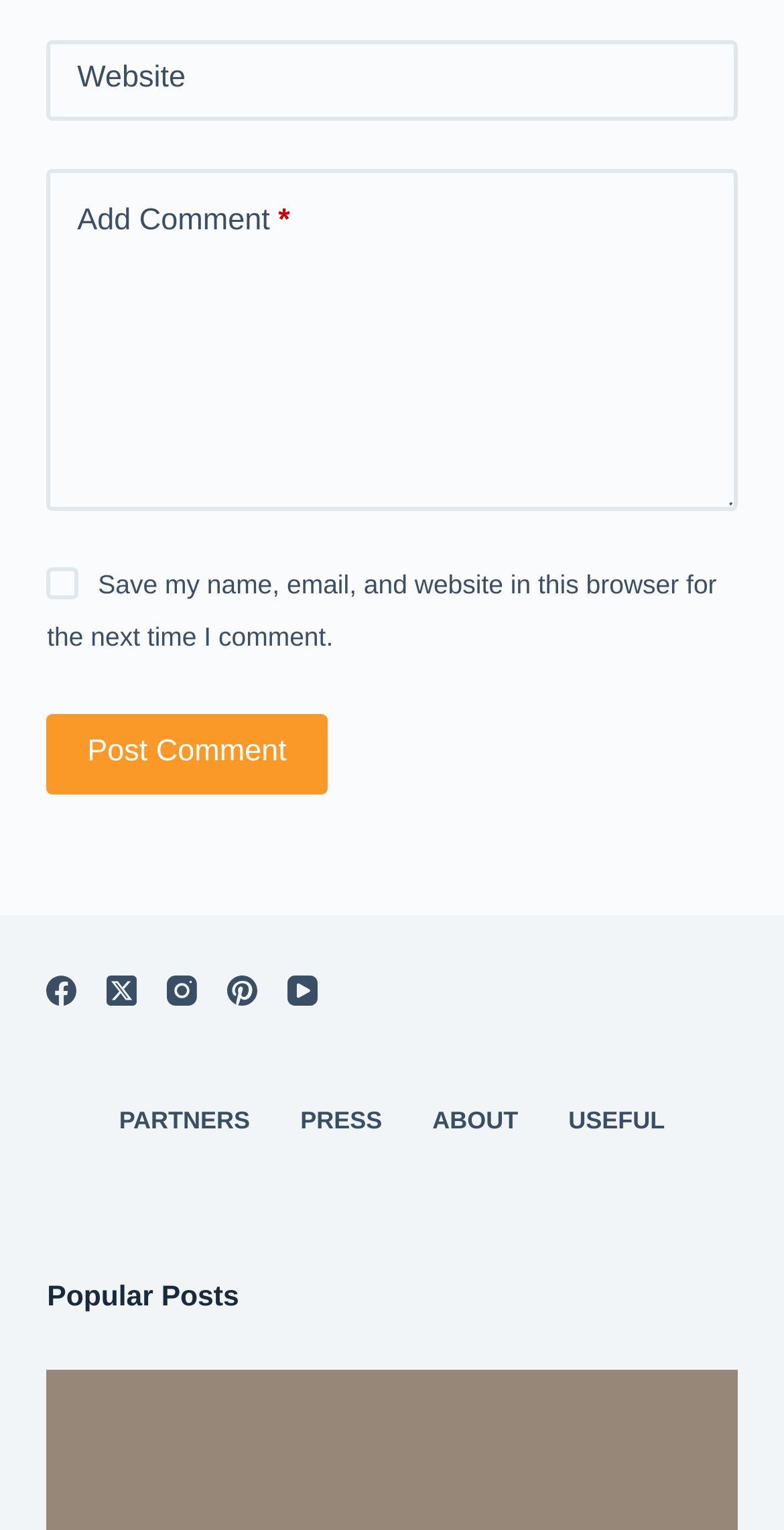What type of content is displayed in the 'Popular Posts' section?
Based on the visual content, answer with a single word or a brief phrase.

Posts